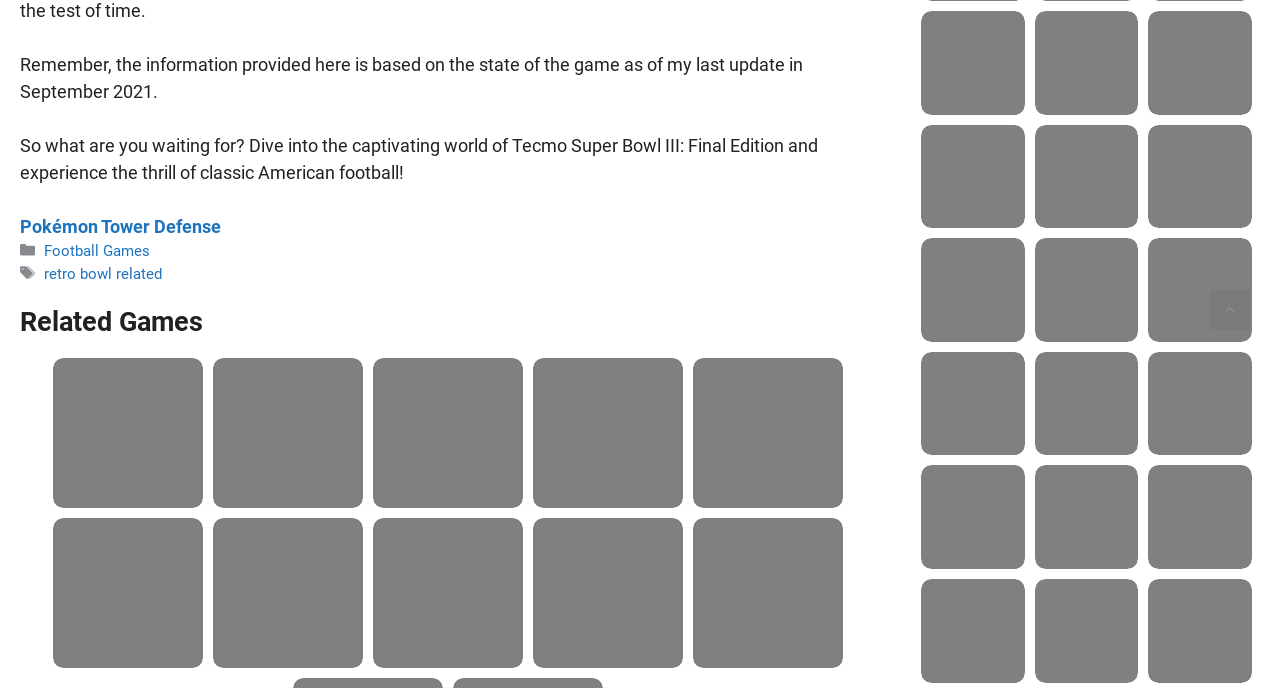Please mark the bounding box coordinates of the area that should be clicked to carry out the instruction: "Click on the 'Football Games' link".

[0.035, 0.351, 0.118, 0.377]